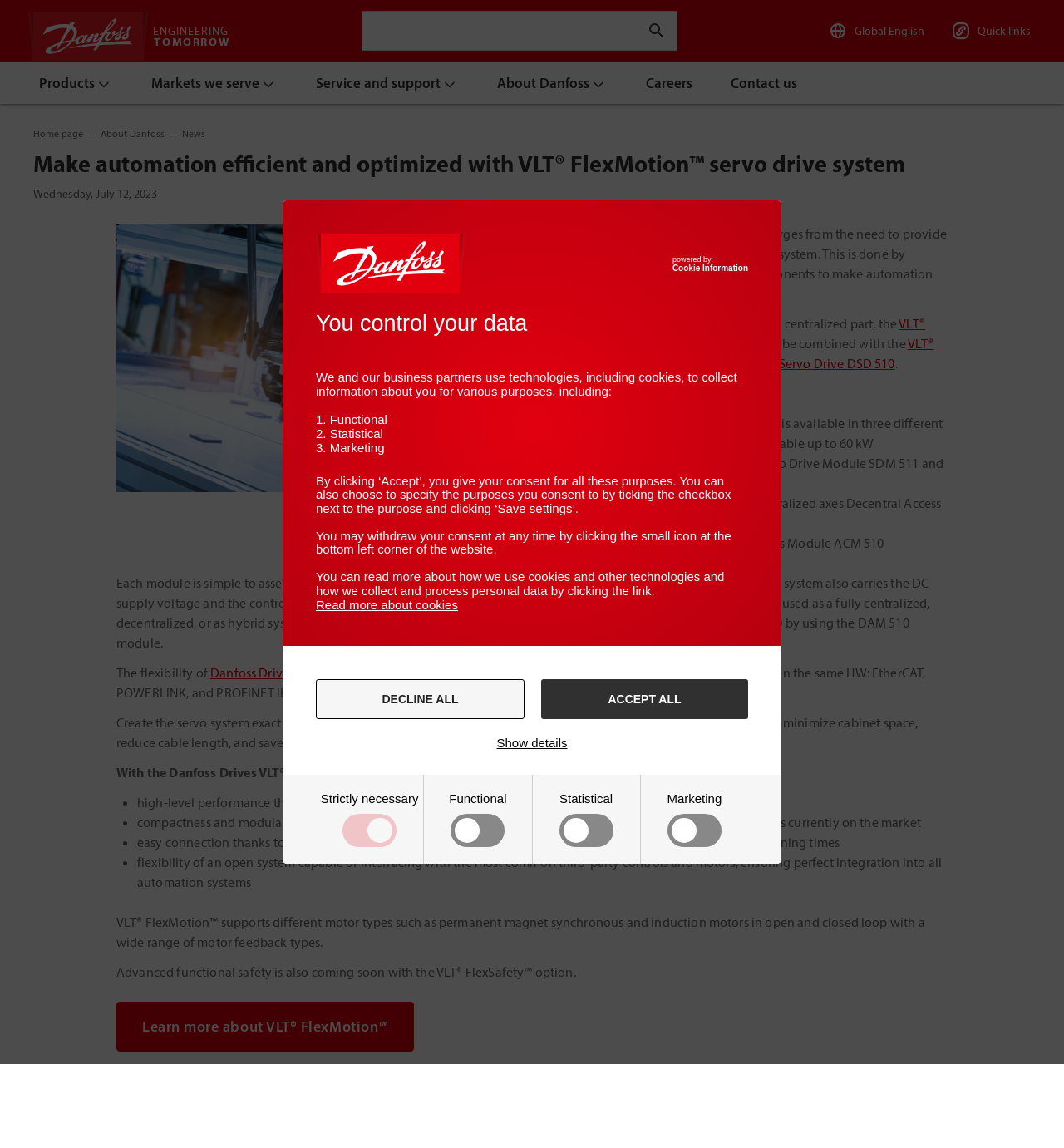Explain the contents of the webpage comprehensively.

The webpage is about Danfoss's VLT FlexMotion servo drive system, which supports various motor types and feedback systems. At the top, there is a dialog box with a logo, a "powered by" text, and a "Cookie Information" link. Below this, there is a heading "You control your data" and a list of purposes for which cookies are used, including functional, statistical, and marketing purposes. Users can choose to accept or decline all cookies, or specify their preferences.

On the left side, there is a navigation menu with links to "Products", "Markets we serve", "Service and support", "About Danfoss", and "Careers". Below this, there is a search bar with a button to enter search text.

The main content of the page is divided into two sections. The first section has a heading "Make automation efficient and optimized with VLT FlexMotion servo drive system" and a subheading with the current date. Below this, there is an image of a robot machine using VLT FlexMotion, followed by a paragraph of text describing the system's modular and flexible design.

The second section lists the components of the VLT FlexMotion system, including the VLT Multiaxis Servo Drive MSD 510, VLT Integrated Servo Drive ISD 510, and VLT Servo Drive DSD 510. There is also a list of features, including a power supply module, axis modules, and decentralized access modules.

At the bottom of the page, there are links to the home page, about Danfoss, news, and contact us.